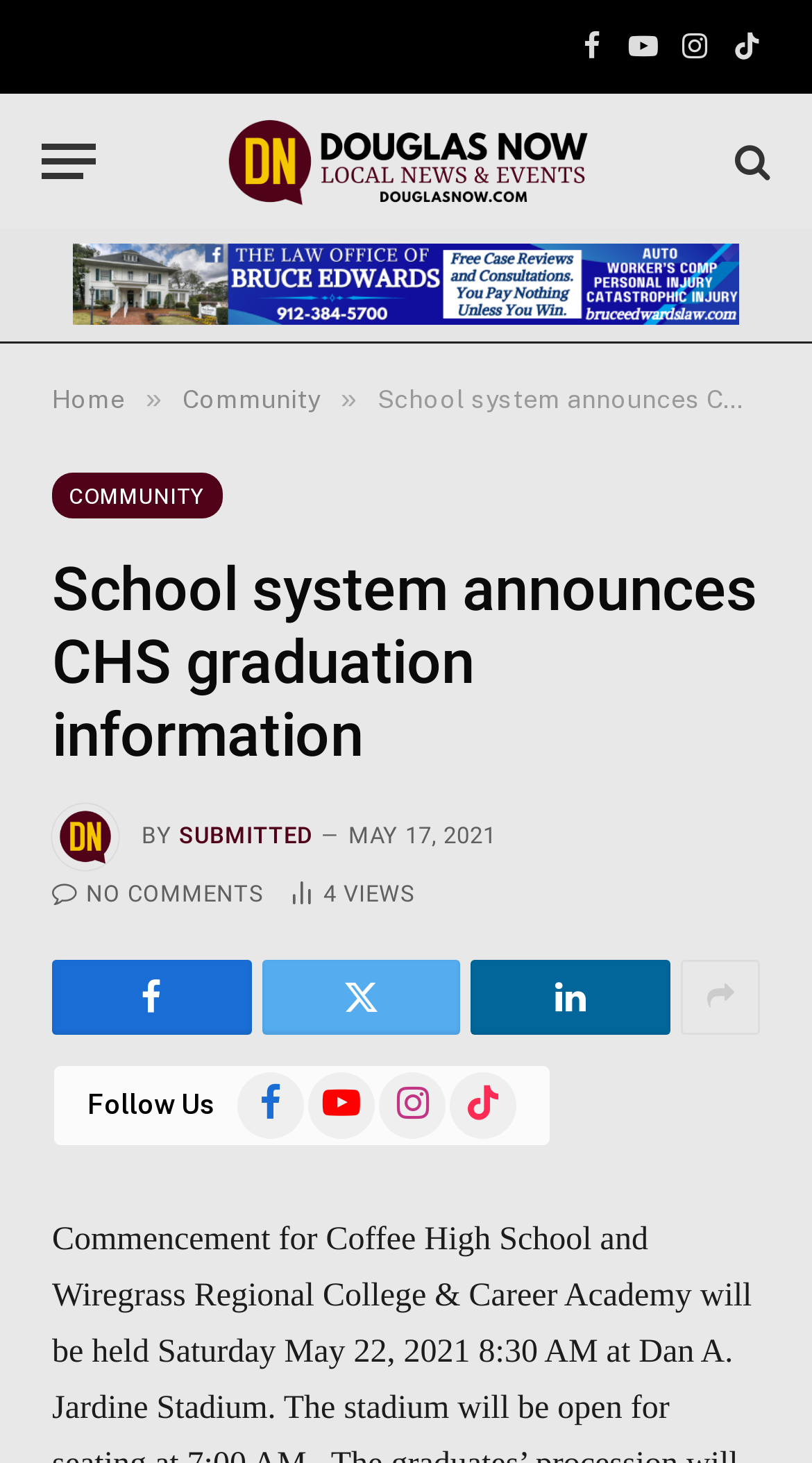Please determine the bounding box coordinates of the element to click on in order to accomplish the following task: "View the article". Ensure the coordinates are four float numbers ranging from 0 to 1, i.e., [left, top, right, bottom].

[0.09, 0.205, 0.91, 0.227]